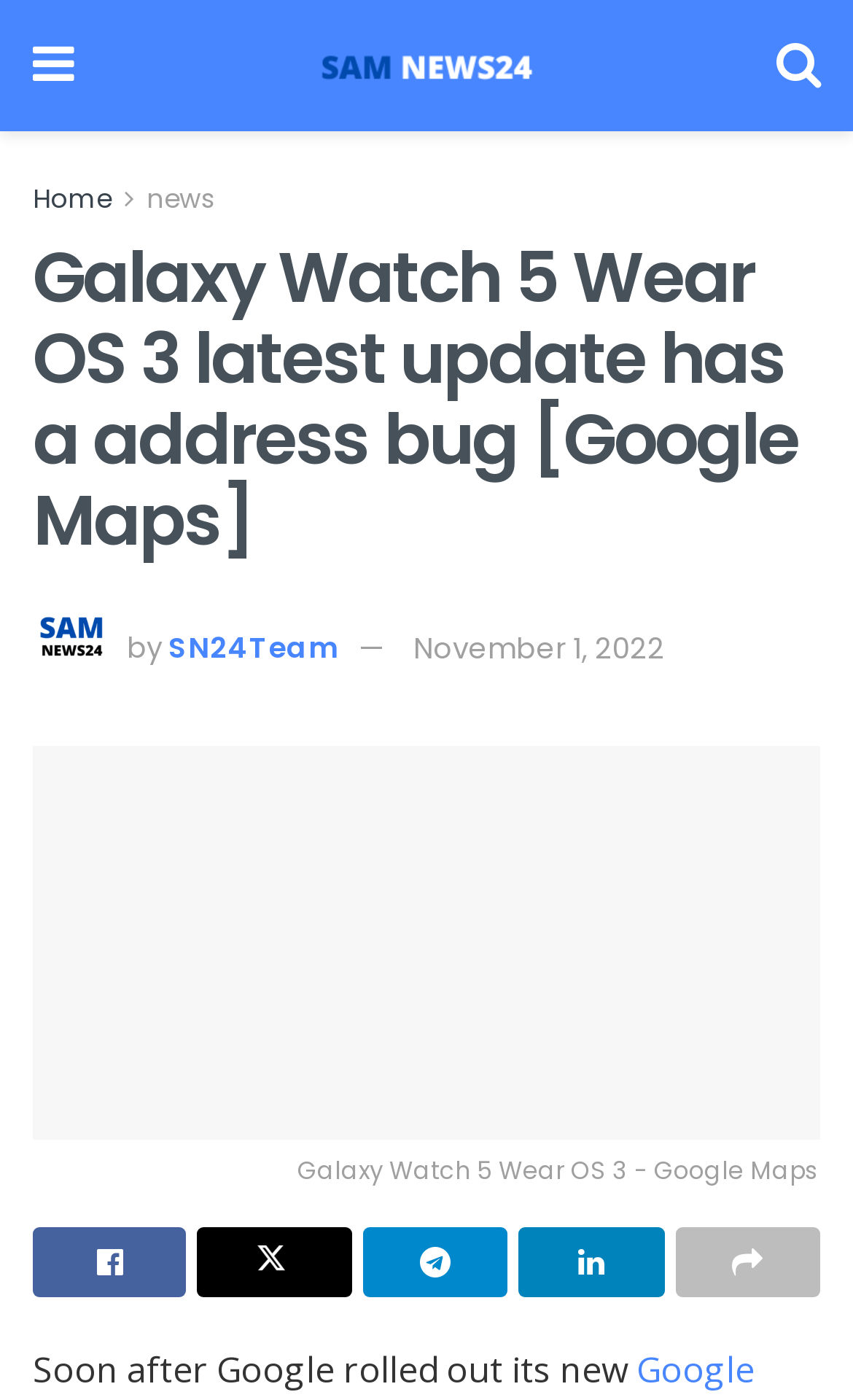Using the provided element description "November 1, 2022", determine the bounding box coordinates of the UI element.

[0.485, 0.449, 0.779, 0.478]